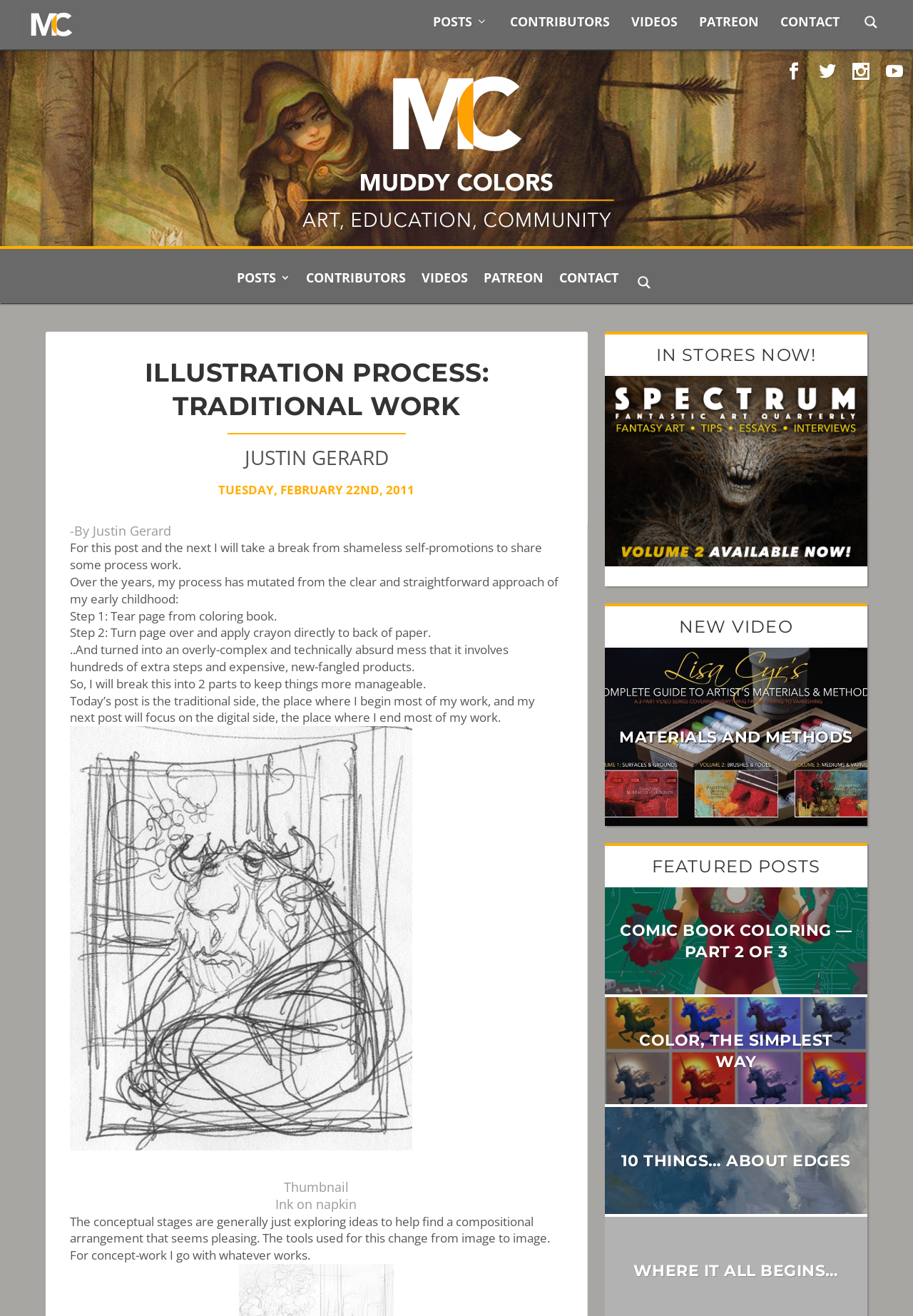Refer to the image and provide an in-depth answer to the question:
What is the title of the post?

The title of the post is mentioned in the heading 'ILLUSTRATION PROCESS: TRADITIONAL WORK' which is a heading element with bounding box coordinates [0.072, 0.27, 0.622, 0.327]. This heading is located at the top of the webpage.